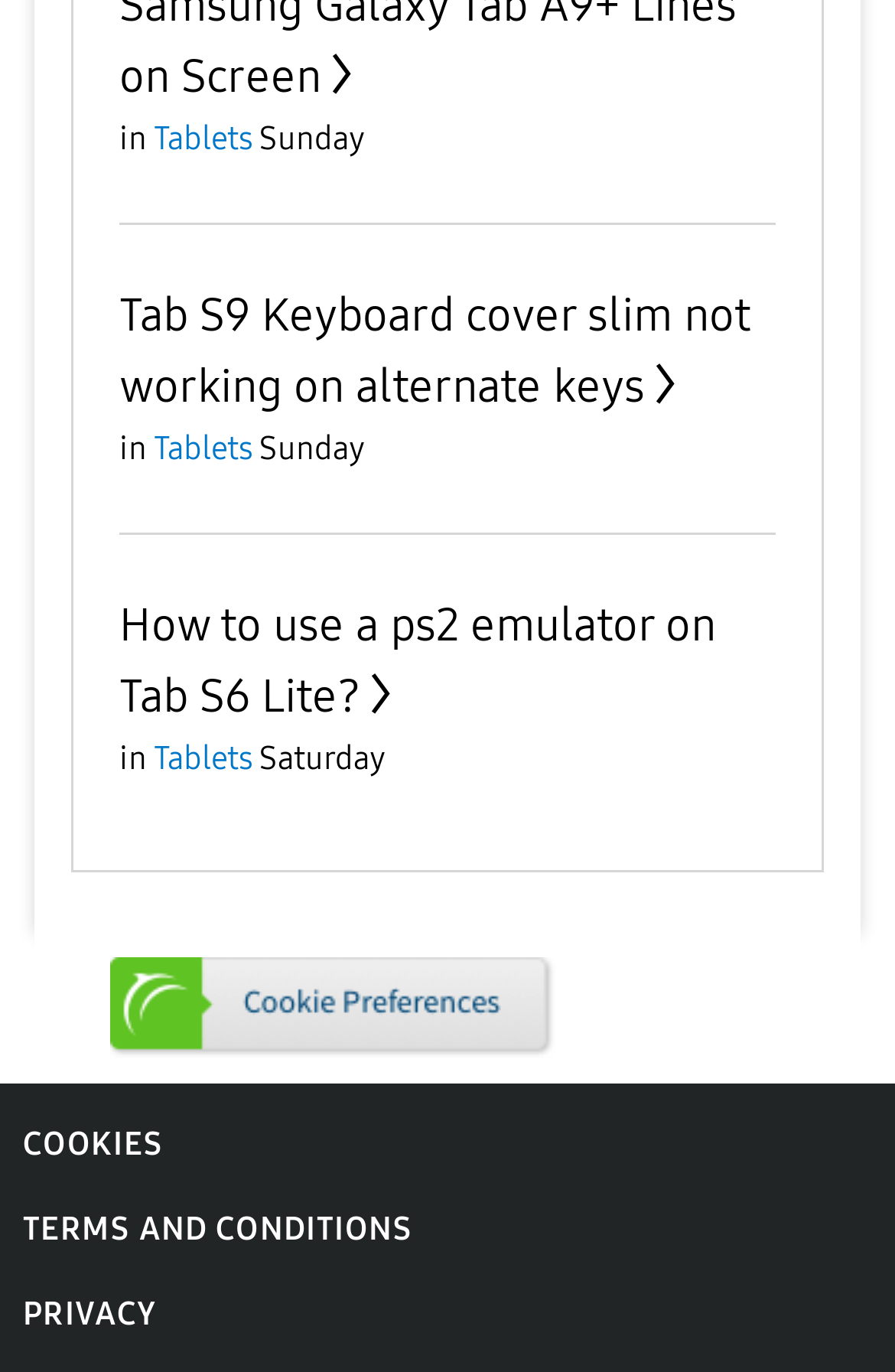Determine the bounding box coordinates of the clickable element necessary to fulfill the instruction: "Check the post on Sunday". Provide the coordinates as four float numbers within the 0 to 1 range, i.e., [left, top, right, bottom].

[0.29, 0.087, 0.408, 0.115]